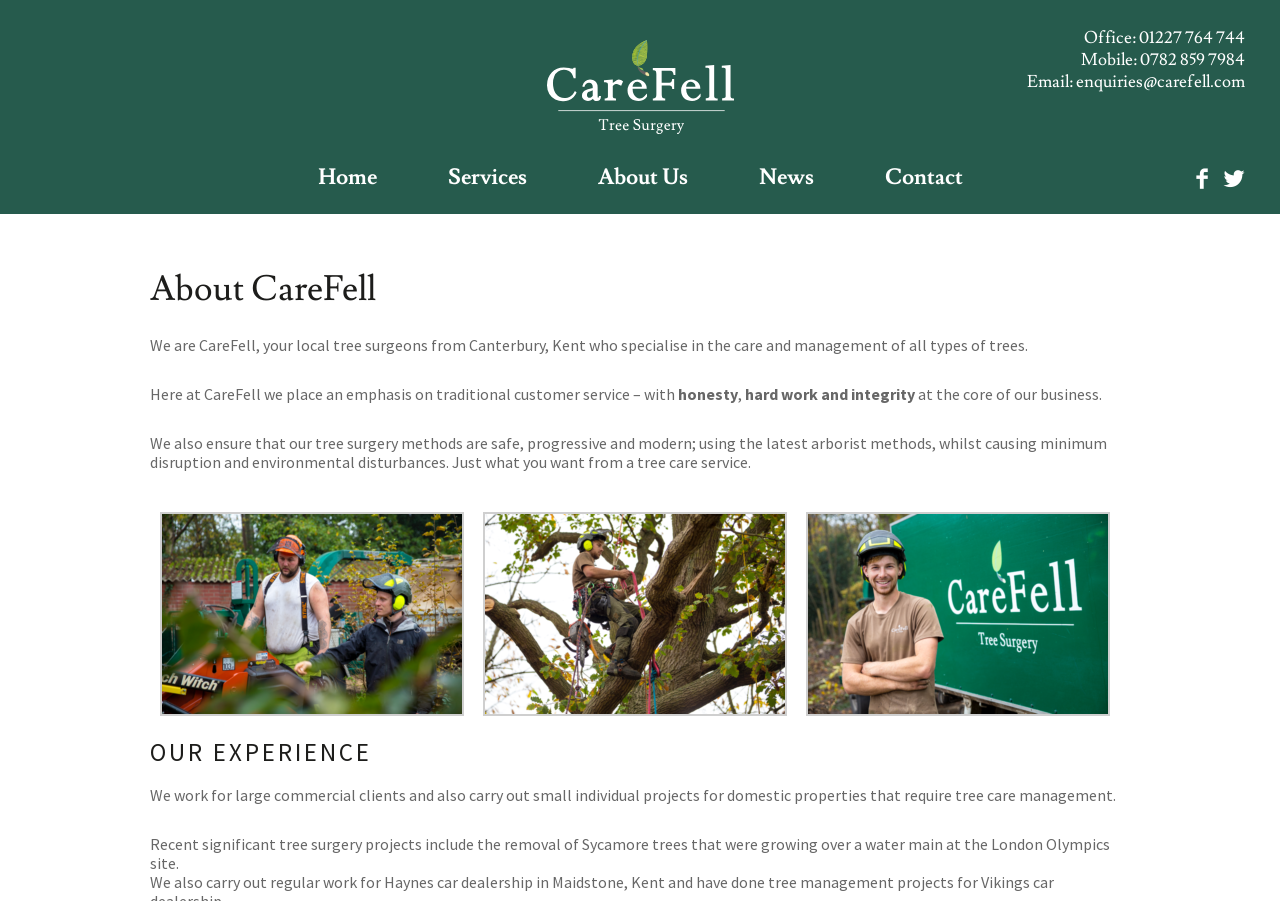Convey a detailed summary of the webpage, mentioning all key elements.

The webpage is about CareFell Tree Surgery, a local tree surgeon company based in Canterbury, Kent. At the top right corner, there are social media links to Facebook and Twitter. Below them, there is a logo of CareFell Tree Surgery, accompanied by a link to the company's homepage. 

The main navigation menu is located below the logo, consisting of five links: Home, Services, About Us, News, and Contact. 

On the right side of the page, there is a section displaying the company's contact information, including office and mobile phone numbers, as well as an email address.

The main content of the page is divided into two sections. The first section, titled "About CareFell", provides an introduction to the company, stating that they specialize in the care and management of all types of trees and emphasize traditional customer service, honesty, hard work, and integrity. 

The second section, titled "OUR EXPERIENCE", describes the company's experience in working with both large commercial clients and small individual projects for domestic properties. It also highlights a significant tree surgery project they completed at the London Olympics site.

Throughout the page, there are no images other than the company logo.